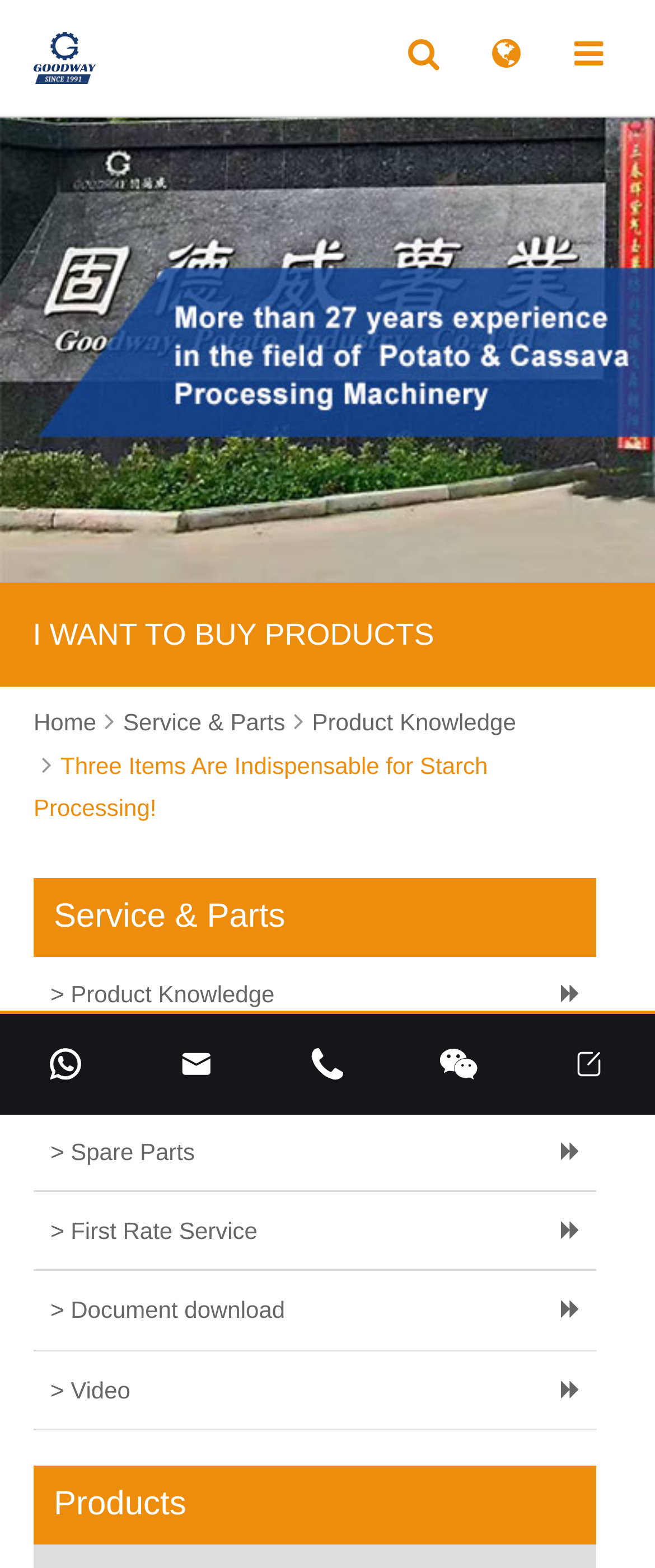Determine the bounding box coordinates of the clickable element to achieve the following action: 'Download documents'. Provide the coordinates as four float values between 0 and 1, formatted as [left, top, right, bottom].

[0.051, 0.812, 0.91, 0.861]